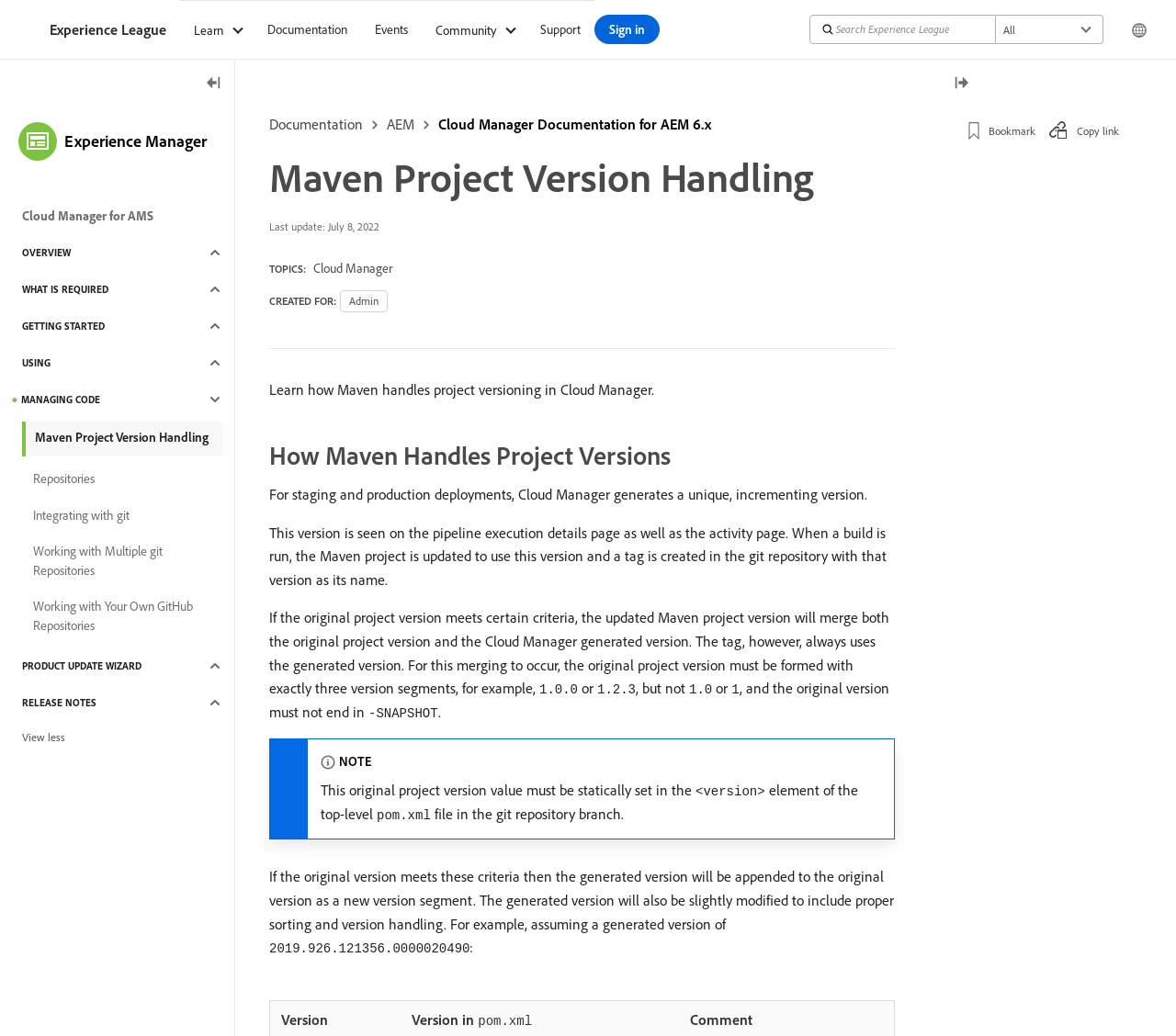What is the purpose of the Maven project version handling?
Answer the question with a single word or phrase, referring to the image.

For staging and production deployments